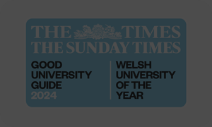Generate a descriptive account of all visible items and actions in the image.

This image prominently features a badge or logo from "The Times" and "The Sunday Times," declaring the achievement of being recognized as the "Welsh University of the Year" in the "Good University Guide 2024." The design incorporates a sophisticated blue backdrop with clear, bold text that highlights the accolades, emphasizing the university’s commitment to excellence and distinction in education. This recognition showcases the institution's significant standing within the Welsh academic landscape for the year 2024.